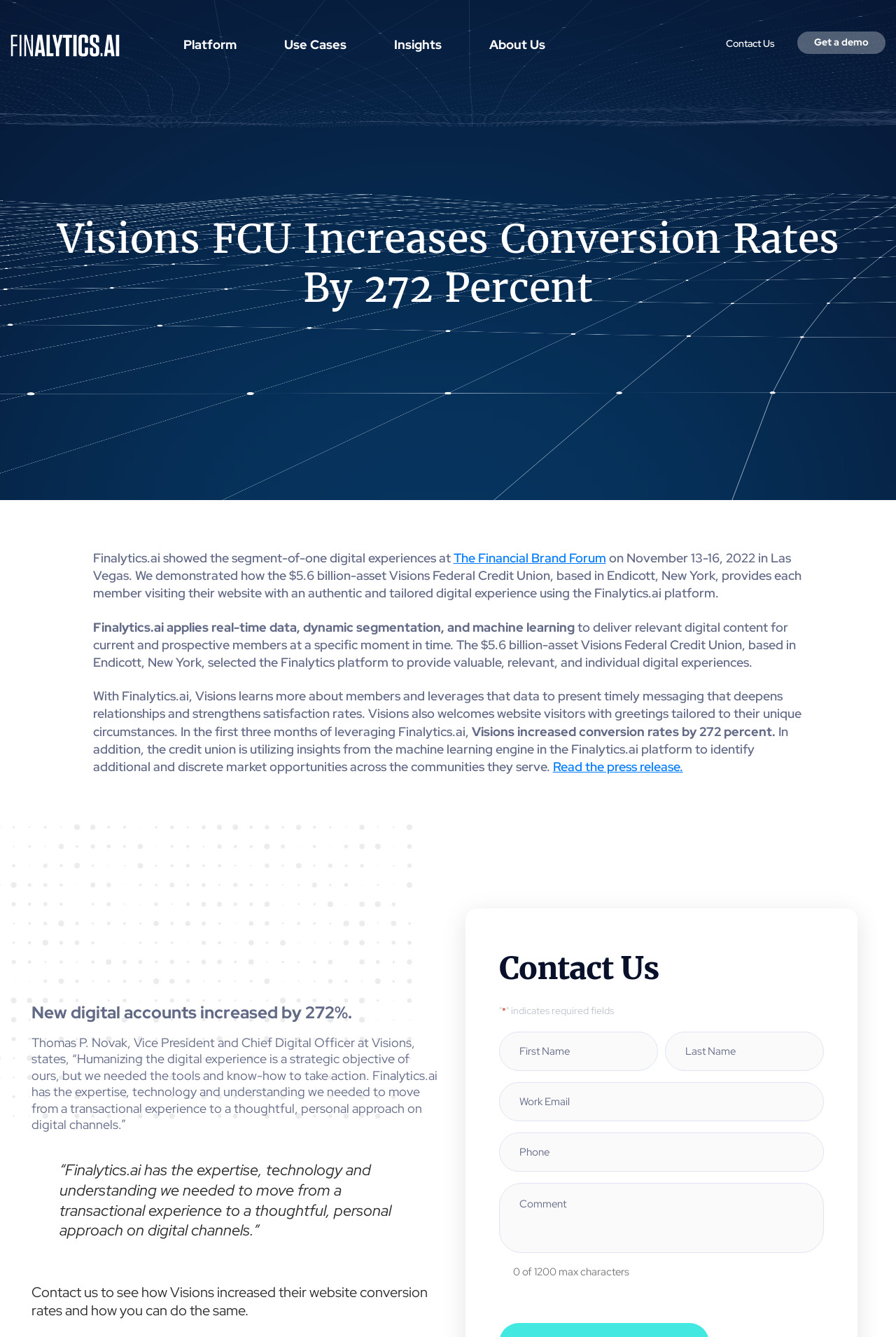Given the element description: "name="input_3" placeholder="Last Name"", predict the bounding box coordinates of this UI element. The coordinates must be four float numbers between 0 and 1, given as [left, top, right, bottom].

[0.742, 0.771, 0.92, 0.801]